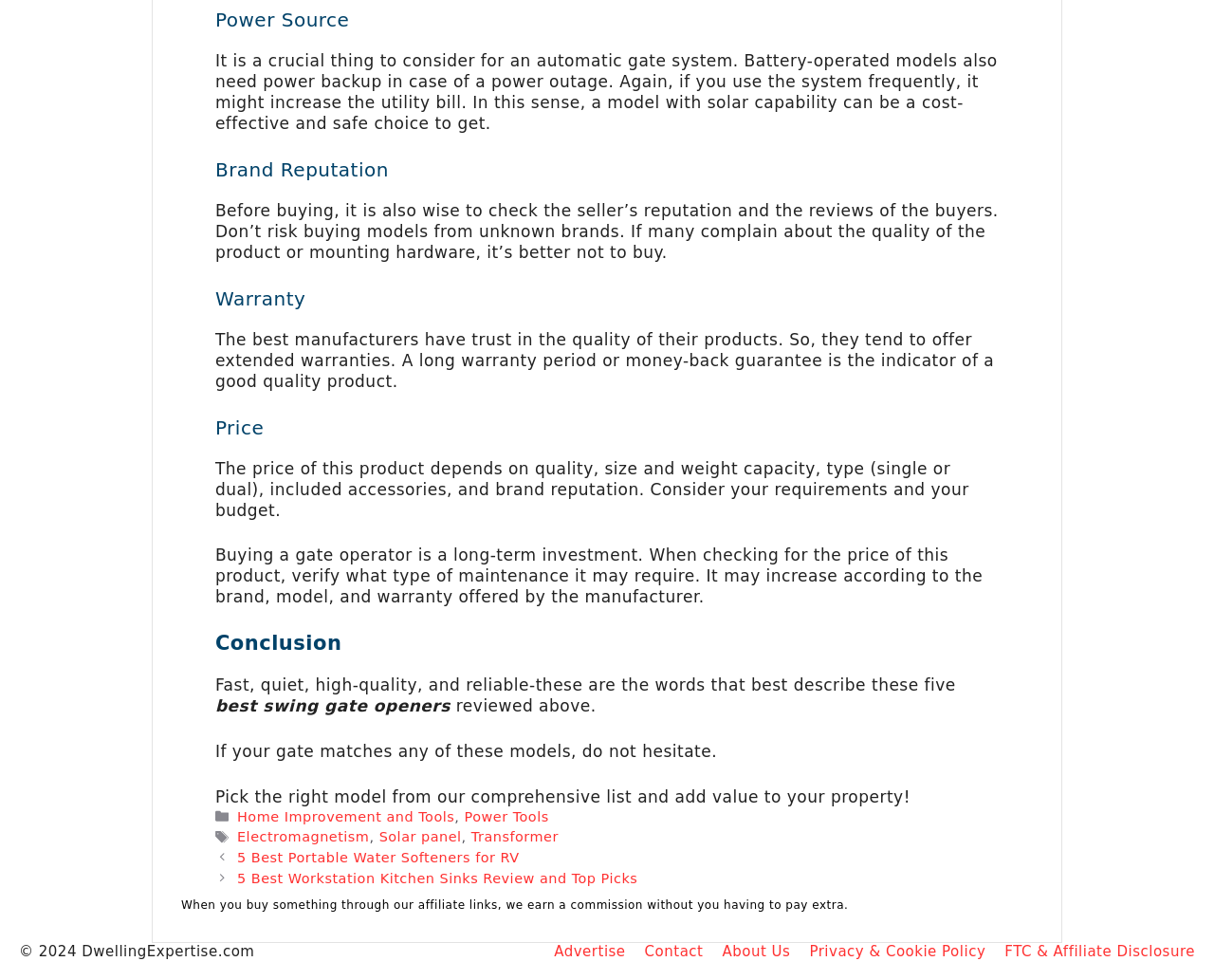Could you provide the bounding box coordinates for the portion of the screen to click to complete this instruction: "Click on 'Home Improvement and Tools'"?

[0.195, 0.832, 0.374, 0.848]